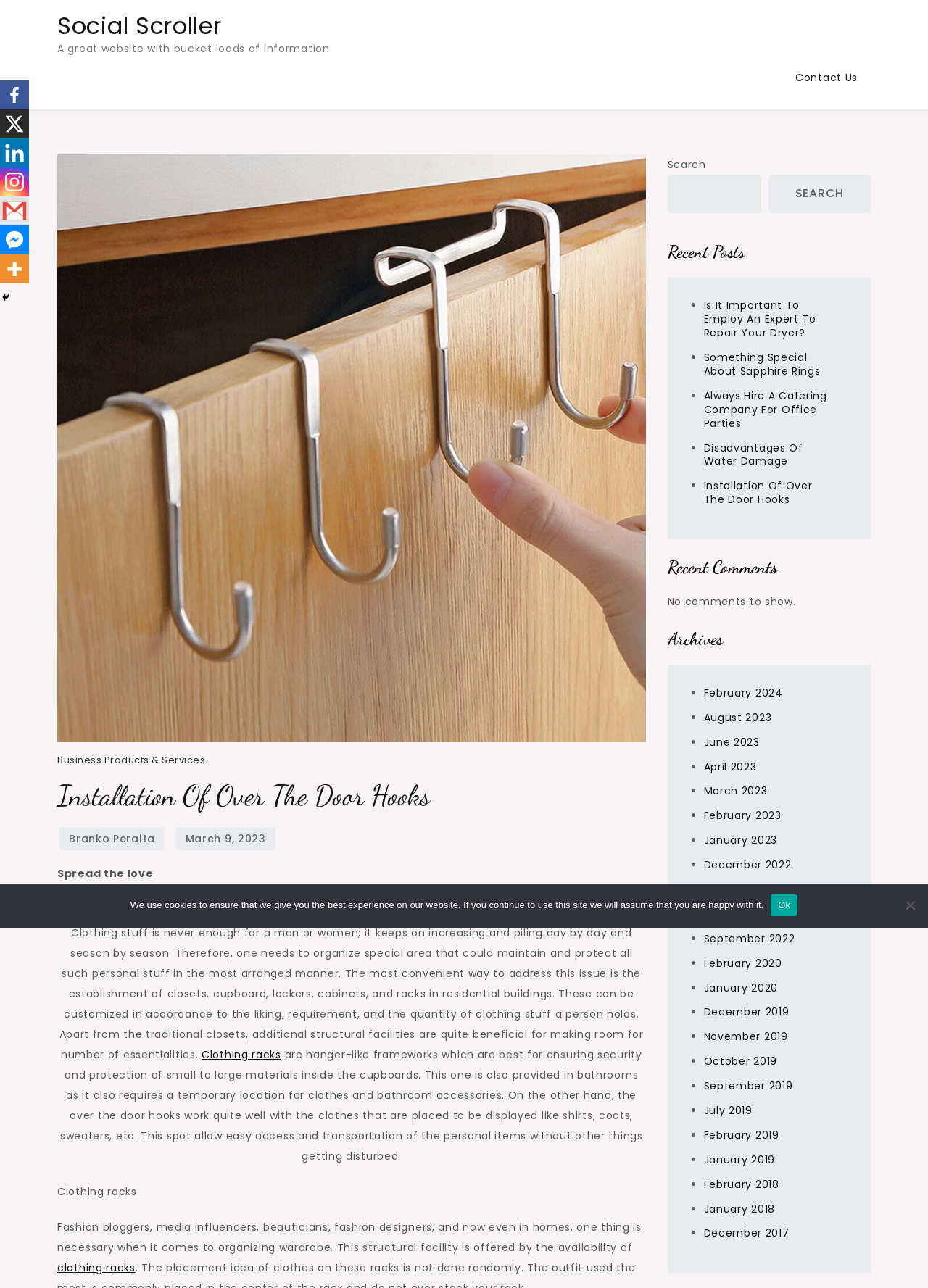Give a detailed account of the webpage.

This webpage is about the installation of over-the-door hooks, with a focus on clothing organization. At the top, there is a link to "Social Scroller" and a static text that reads "A great website with bucket loads of information". Below this, there is a header section with a link to "Contact Us" and a footer section with links to "Business Products & Services" and other social media platforms.

The main content of the webpage is divided into several sections. The first section has a heading "Installation Of Over The Door Hooks" and a static text that discusses the importance of organizing clothing and the benefits of using over-the-door hooks. Below this, there are links to "Clothing racks" and "Facebook", as well as social media icons.

The next section has a static text that continues the discussion on clothing organization, followed by links to "clothing racks" and other social media platforms. There is also a search bar on the right side of the page, with a heading "Recent Posts" and a list of links to recent articles.

Below the search bar, there is a section with a heading "Recent Comments" that indicates there are no comments to show. Next to this, there is a section with a heading "Archives" that lists links to different months and years, from February 2024 to February 2020.

Throughout the webpage, there are several links to social media platforms, including Facebook, Linkedin, Instagram, and Gmail. There are also images associated with some of these links. The overall layout of the webpage is organized, with clear headings and concise text.